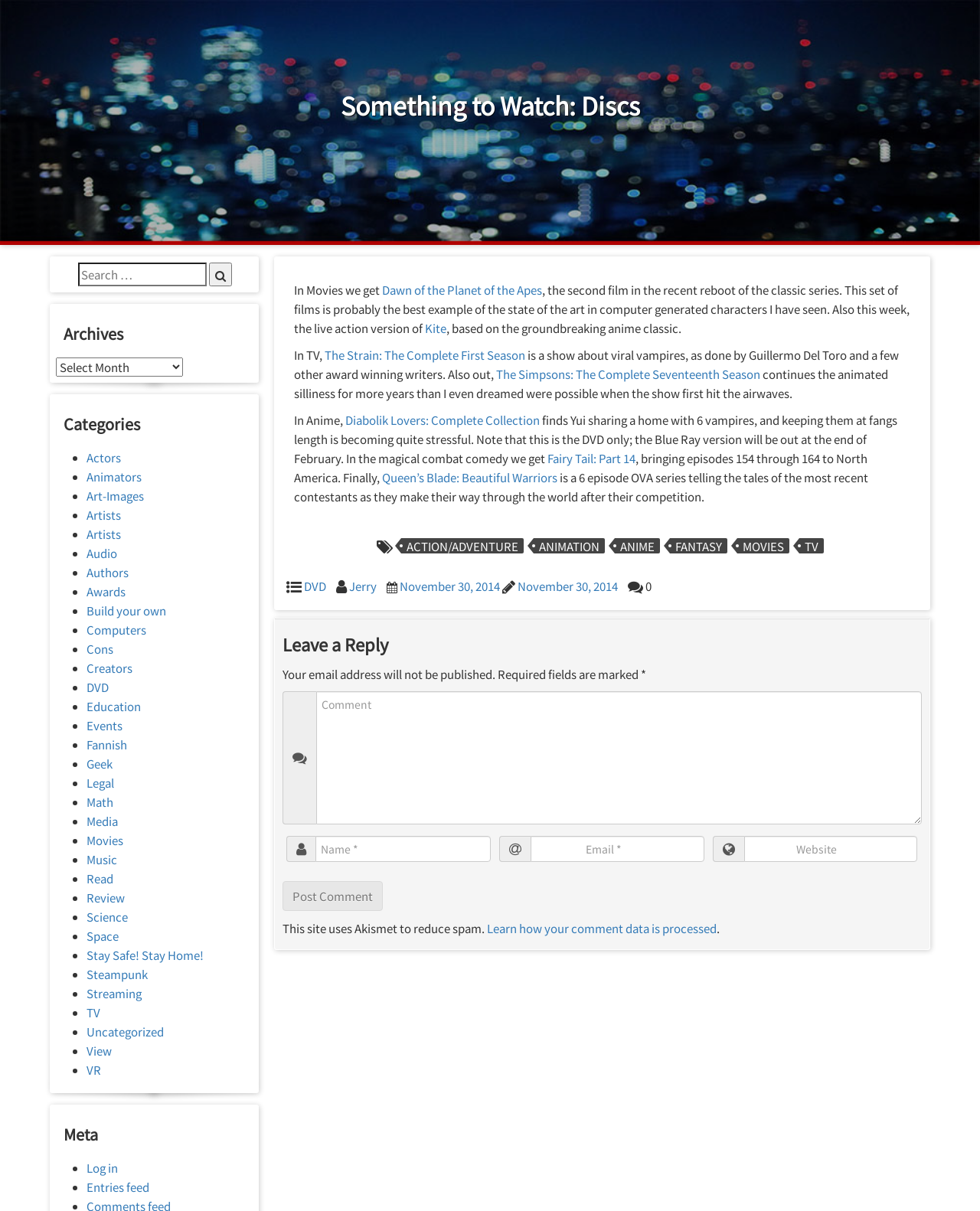Give a one-word or one-phrase response to the question: 
What is the name of the anime series mentioned in the article?

Fairy Tail